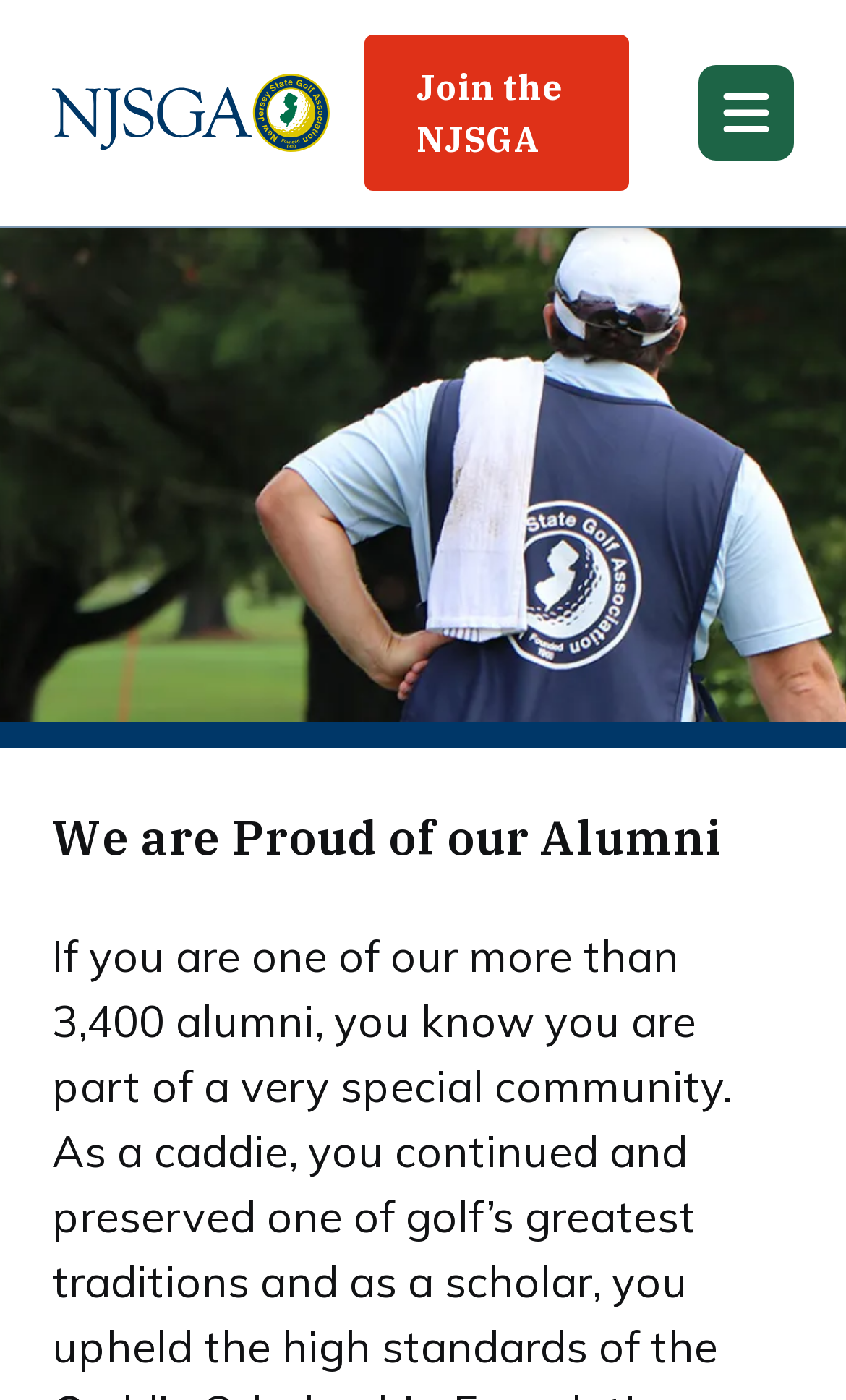What is the name of the organization?
Please answer the question as detailed as possible.

I found the answer by looking at the link element with the text 'New Jersey State Golf Association' which is a child of the figure element at the top of the page.